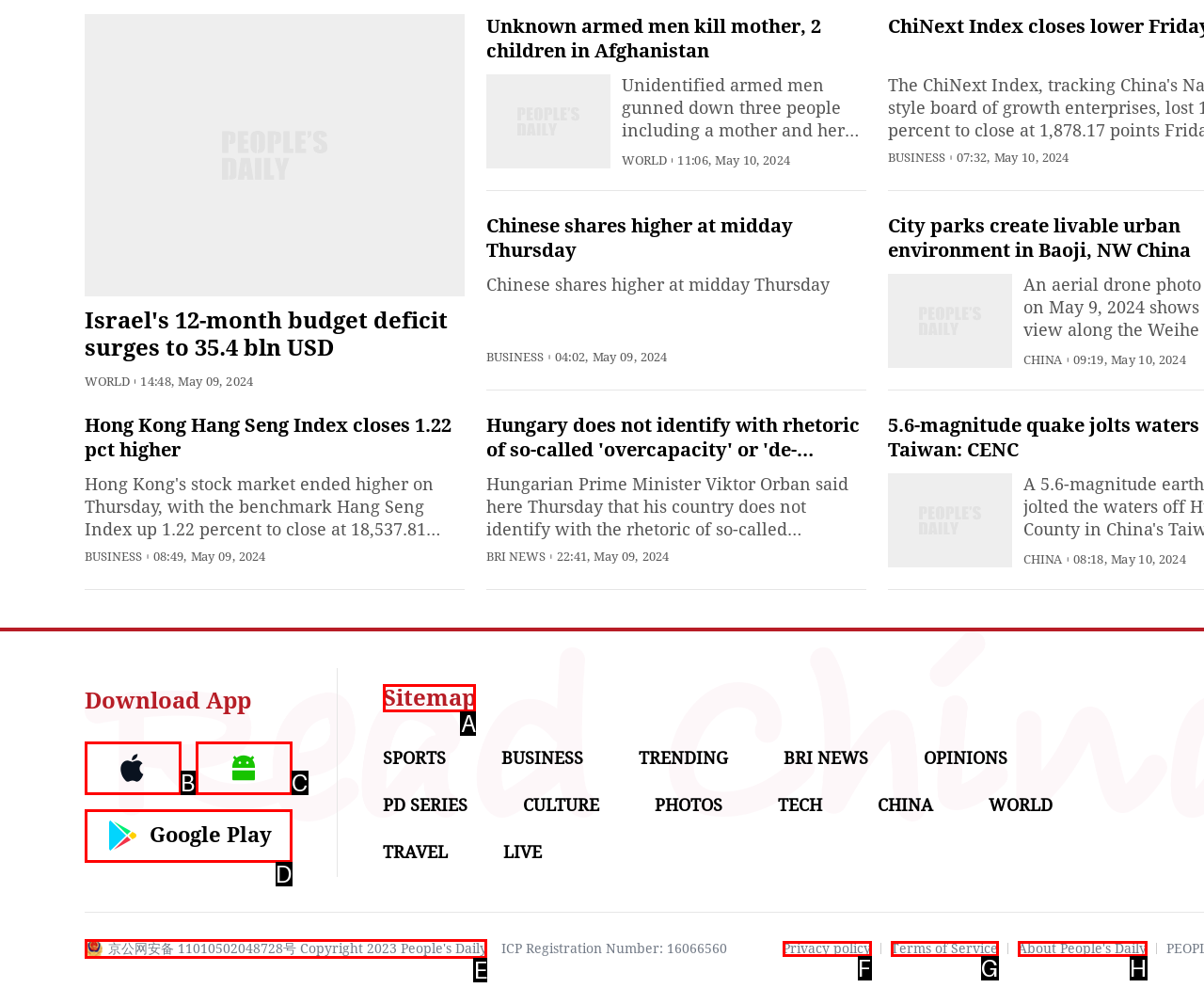Identify the HTML element to click to fulfill this task: Check the sitemap
Answer with the letter from the given choices.

A